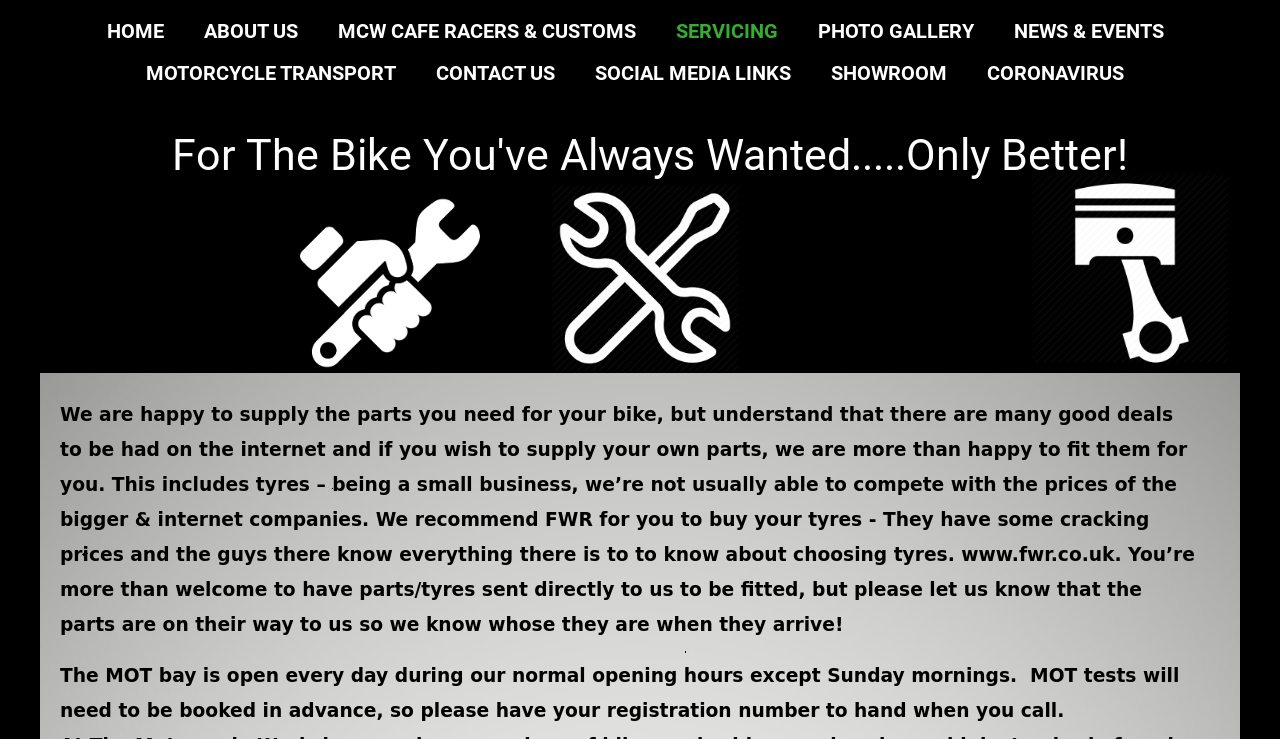Could you specify the bounding box coordinates for the clickable section to complete the following instruction: "view golf lessons"?

None